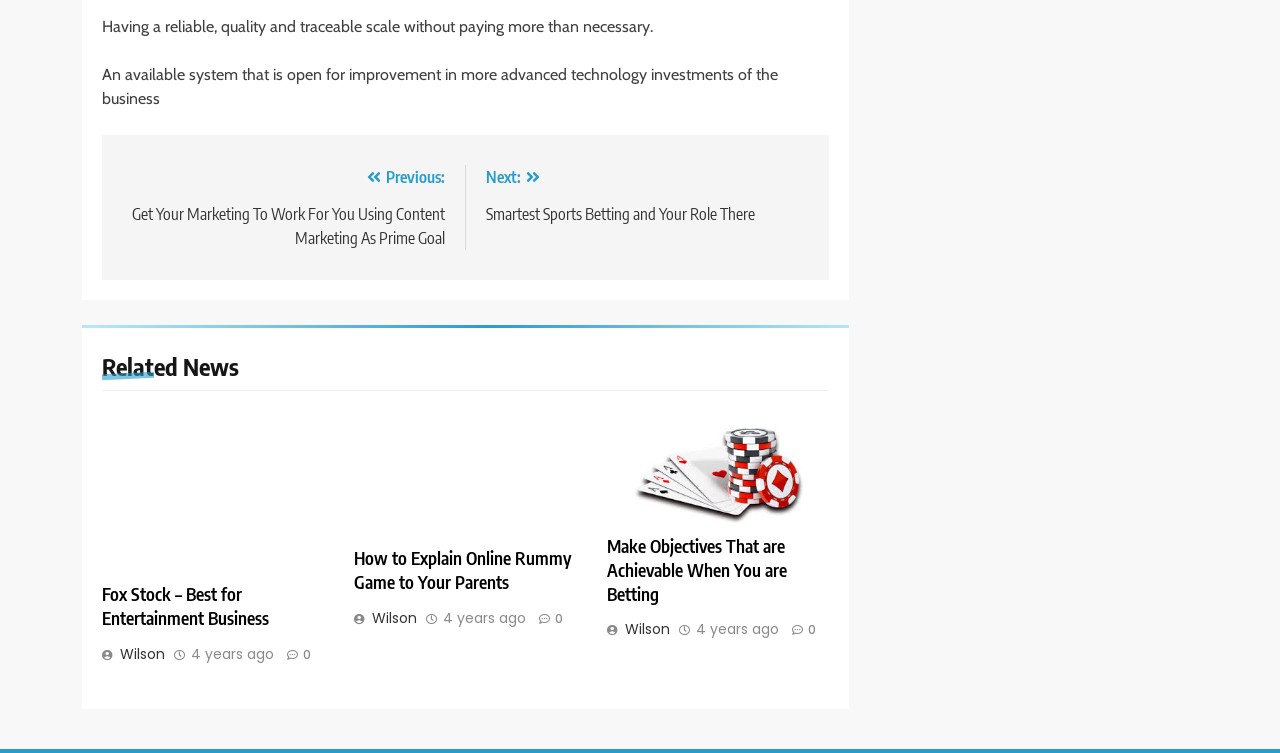Please identify the coordinates of the bounding box that should be clicked to fulfill this instruction: "Click on 'Previous: Get Your Marketing To Work For You Using Content Marketing As Prime Goal'".

[0.095, 0.22, 0.347, 0.33]